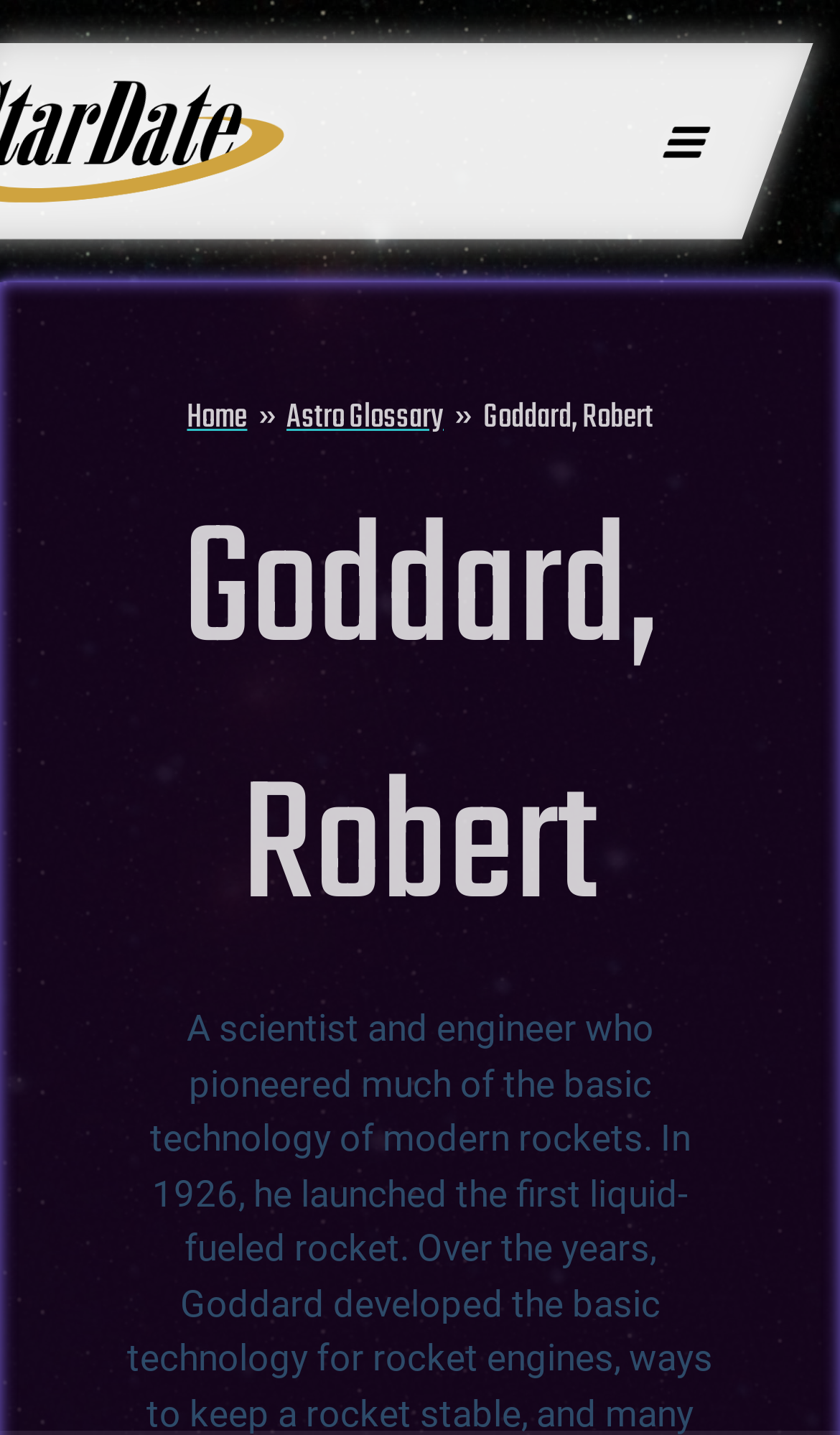What type of content is available on this webpage?
Please provide a single word or phrase answer based on the image.

Biographical information